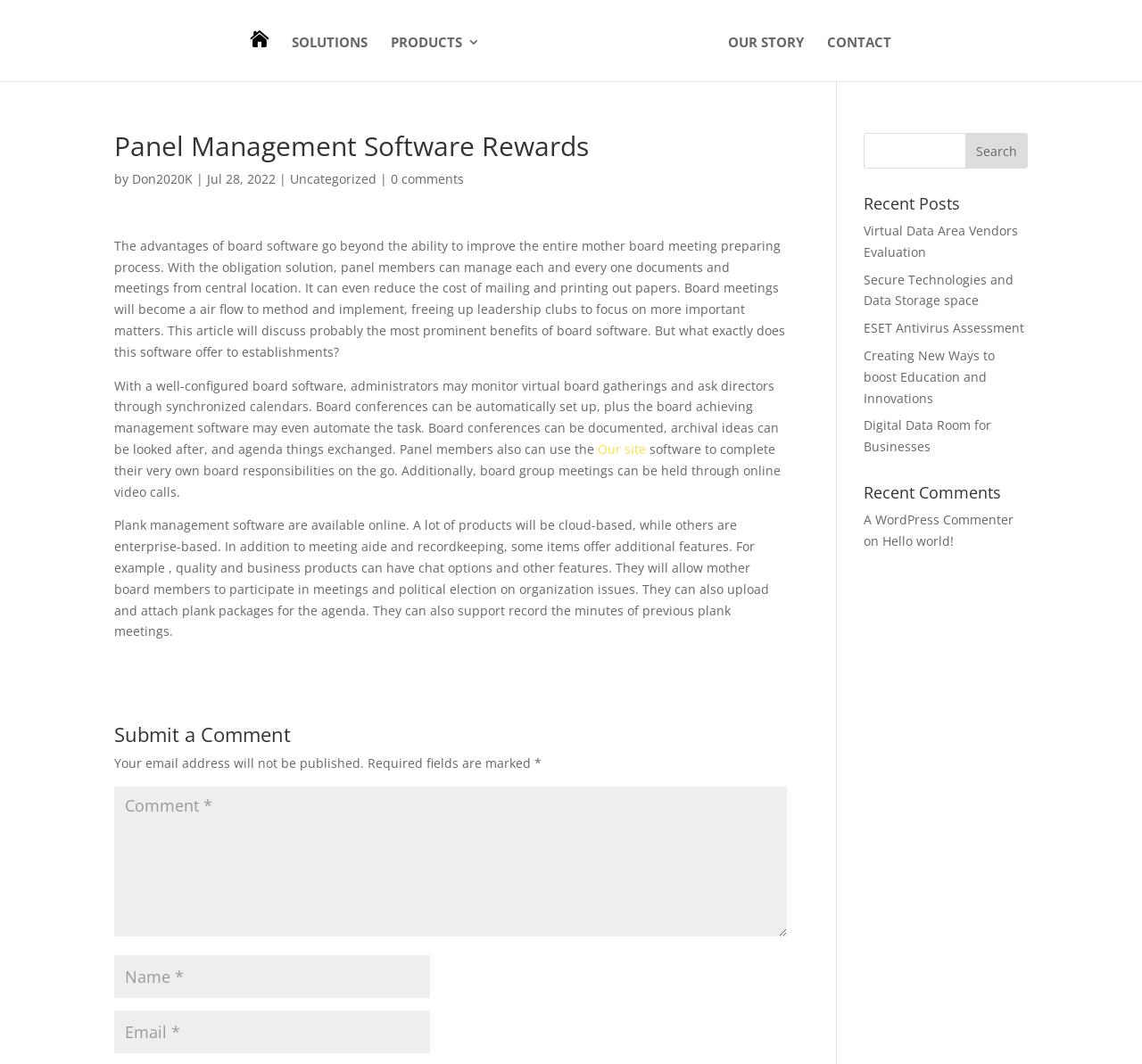Locate and provide the bounding box coordinates for the HTML element that matches this description: "Our Story".

[0.638, 0.034, 0.704, 0.076]